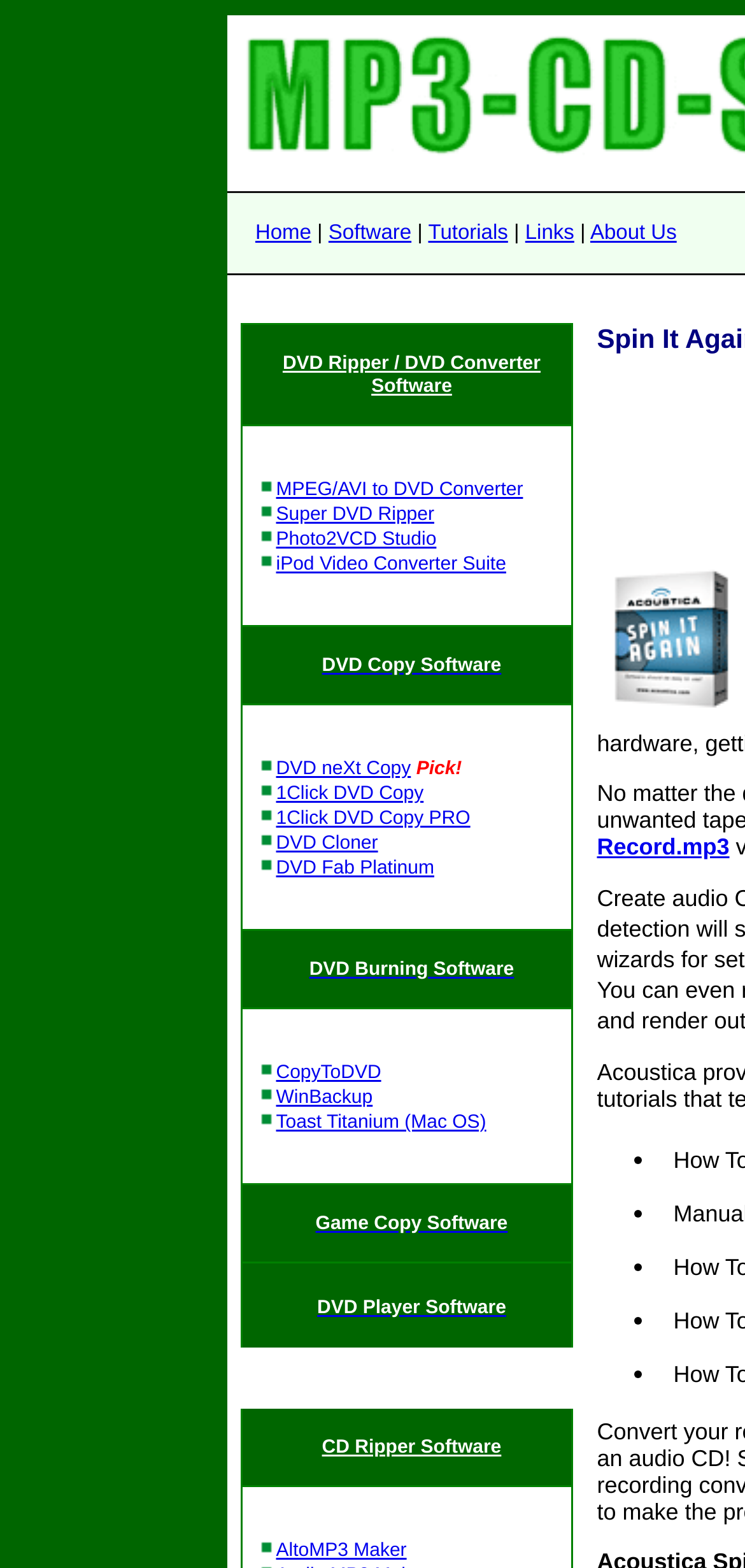Please identify the bounding box coordinates of the region to click in order to complete the given instruction: "Click on the CD Ripper Software link". The coordinates should be four float numbers between 0 and 1, i.e., [left, top, right, bottom].

[0.432, 0.917, 0.673, 0.93]